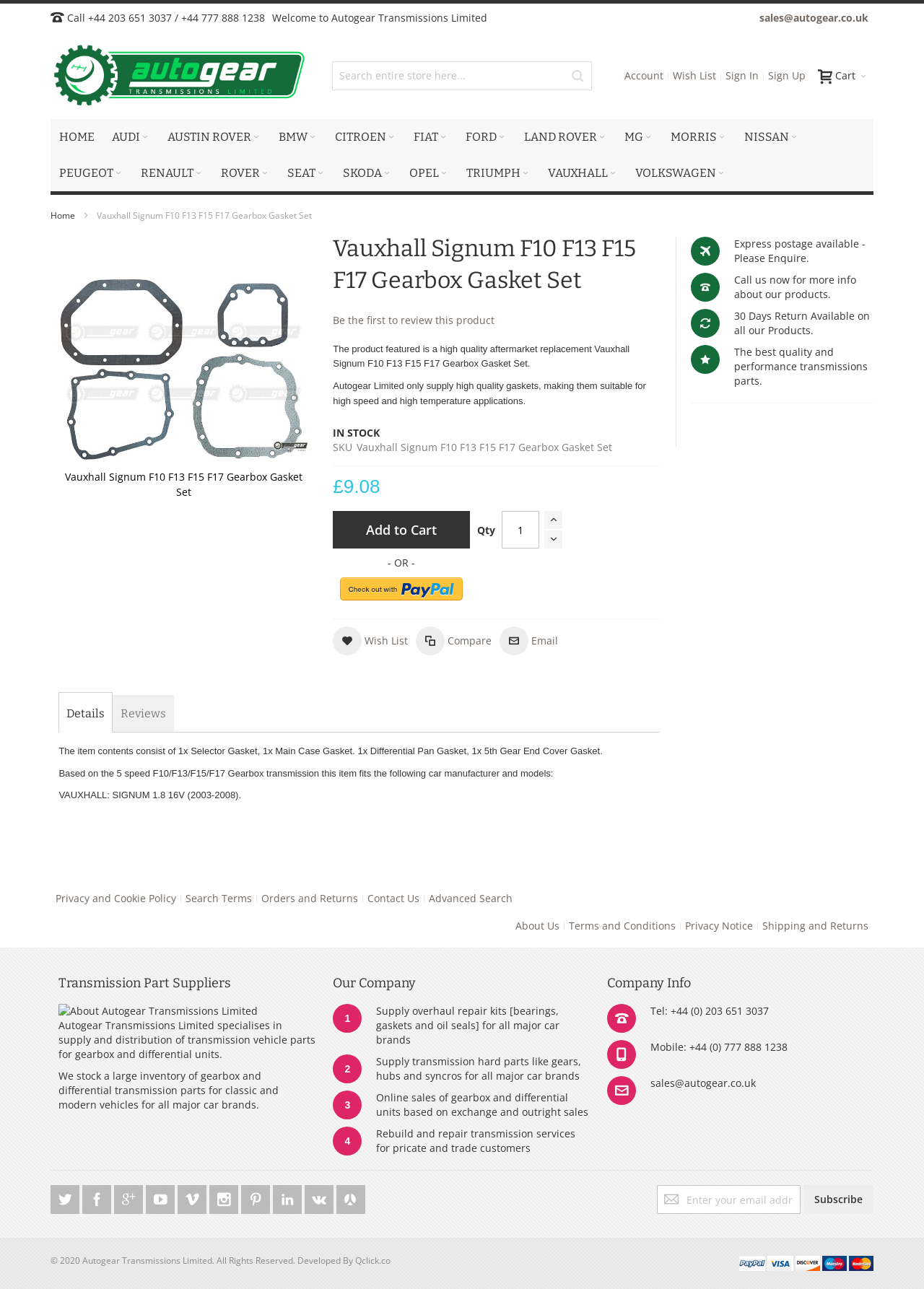Locate the primary heading on the webpage and return its text.

Vauxhall Signum F10 F13 F15 F17 Gearbox Gasket Set